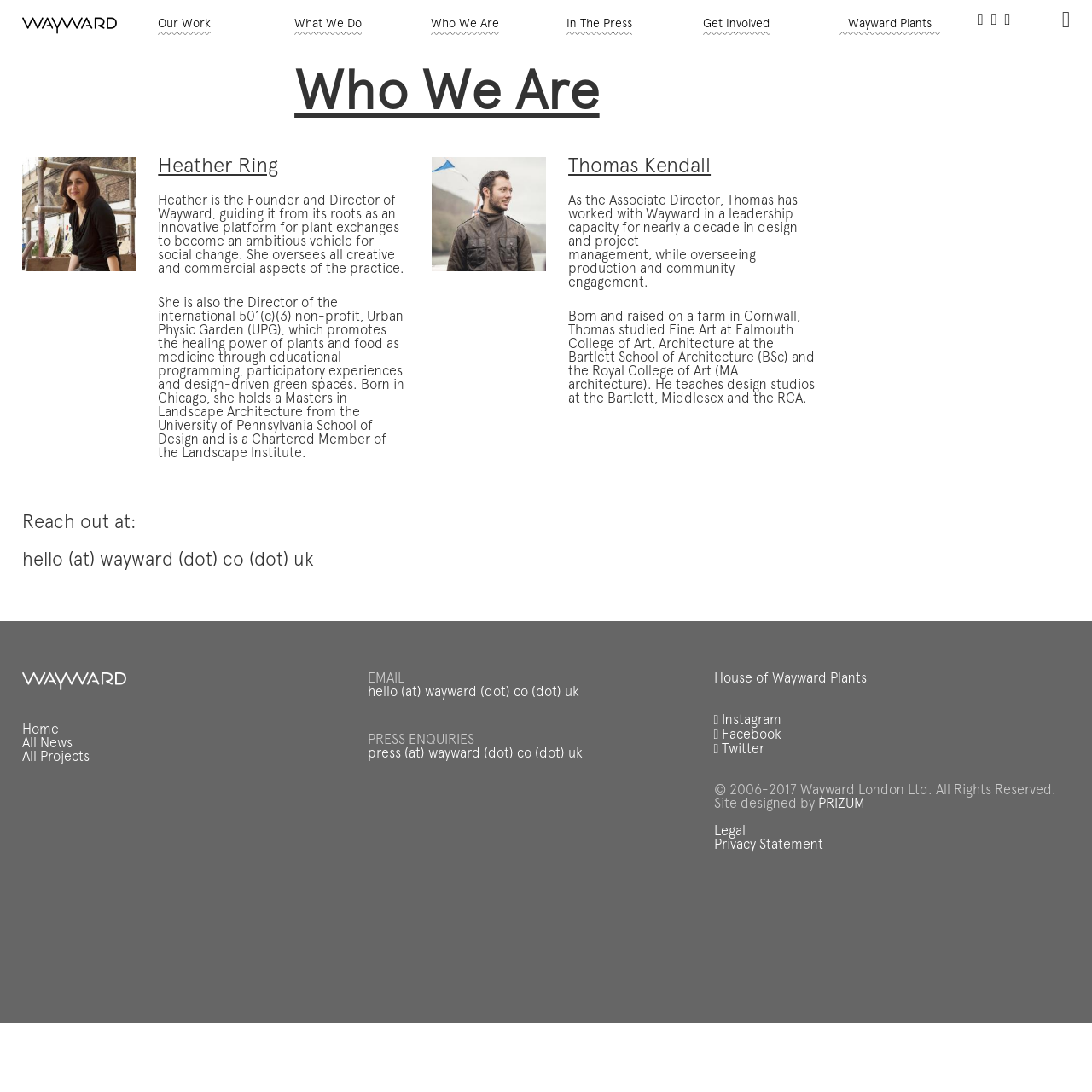Find and provide the bounding box coordinates for the UI element described here: "Instagram". The coordinates should be given as four float numbers between 0 and 1: [left, top, right, bottom].

[0.654, 0.654, 0.716, 0.667]